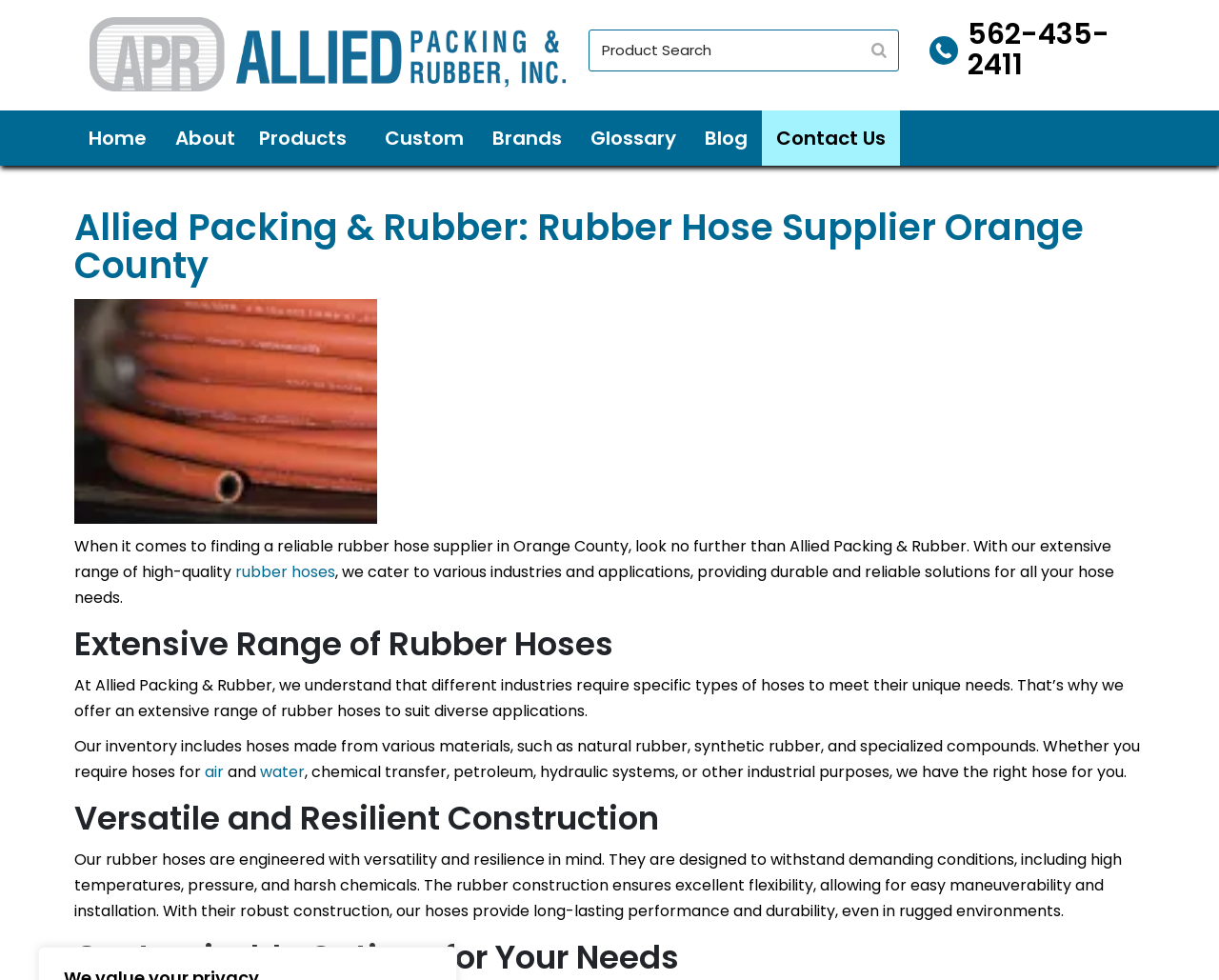Can you provide the bounding box coordinates for the element that should be clicked to implement the instruction: "Search for a product"?

[0.483, 0.03, 0.738, 0.073]